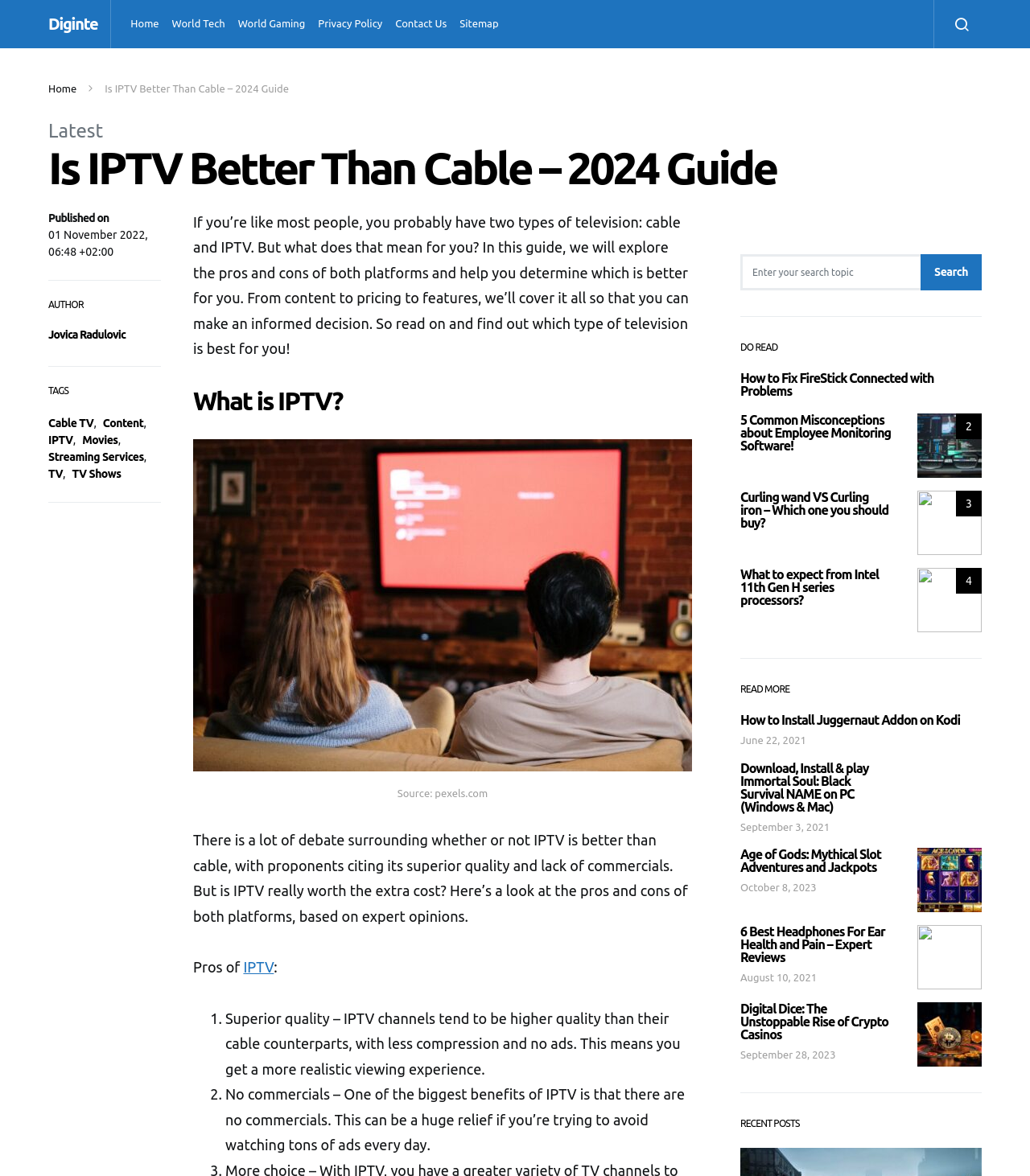Locate the bounding box coordinates of the area where you should click to accomplish the instruction: "Read the article 'How to Fix FireStick Connected with Problems'".

[0.719, 0.277, 0.907, 0.301]